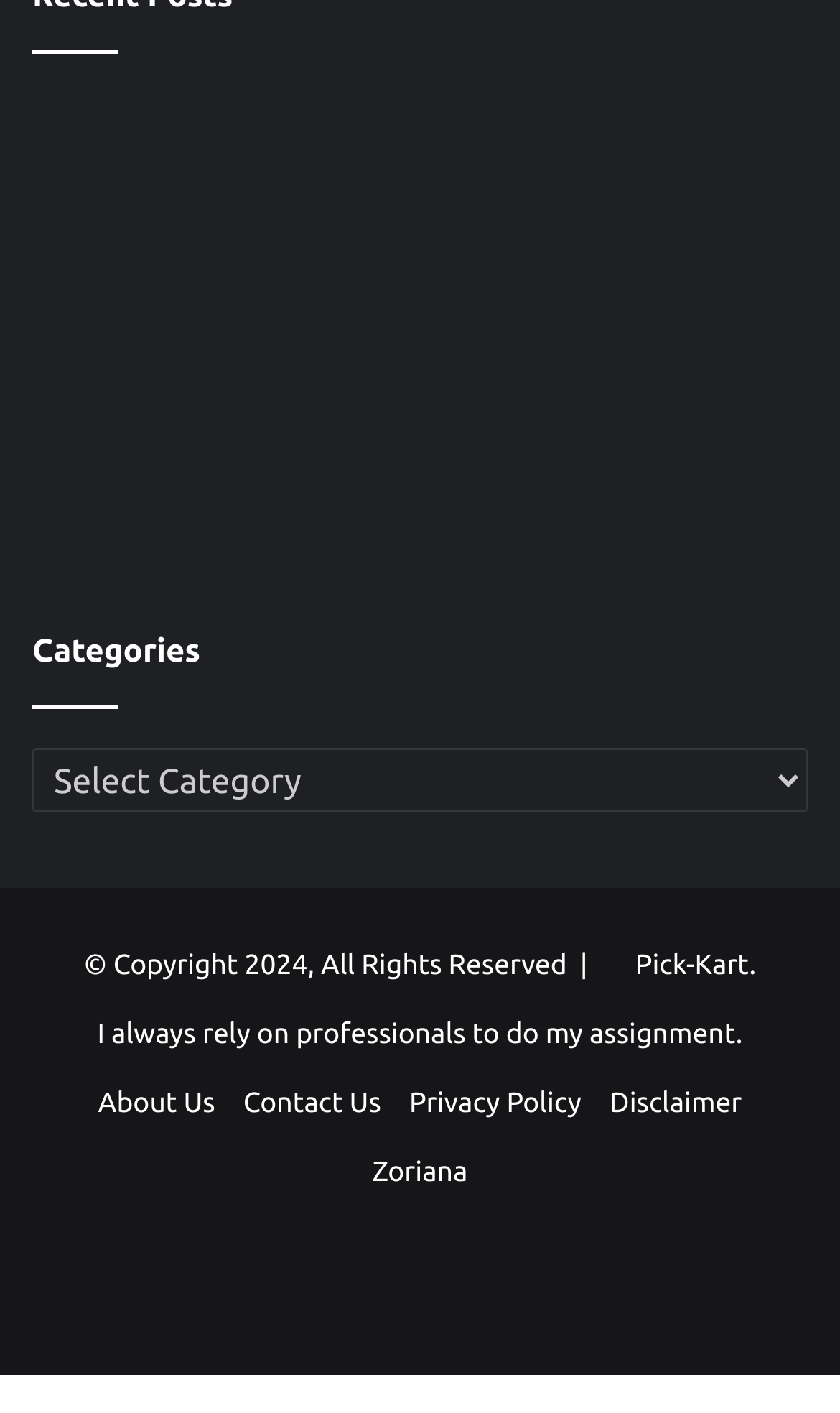What is the category of the first link?
Provide a well-explained and detailed answer to the question.

The first link on the webpage has an image with the text 'Live Casino', which suggests that the category of this link is related to live casino games.